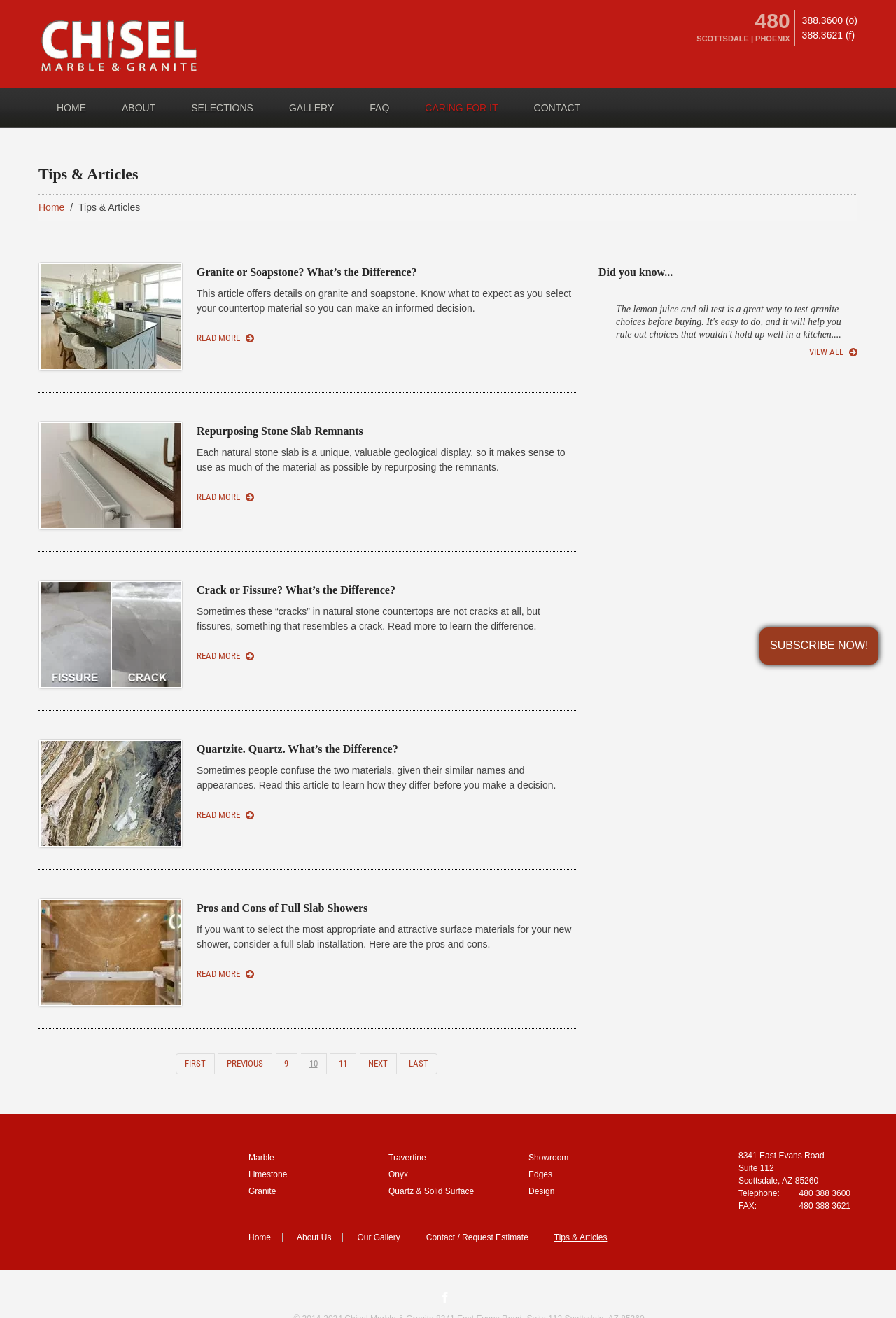How many navigation links are at the bottom of the page?
Based on the screenshot, respond with a single word or phrase.

7